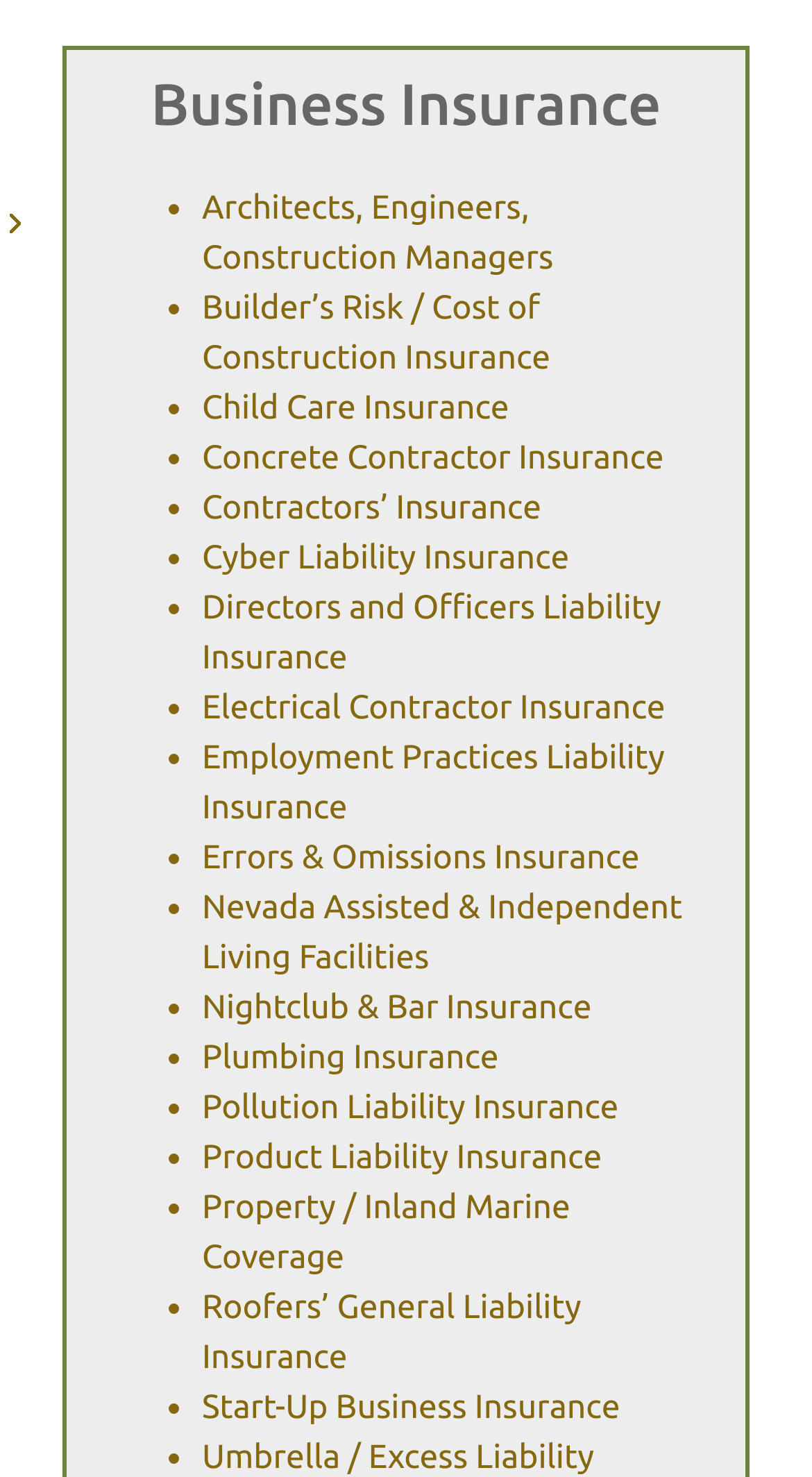Please locate the bounding box coordinates of the element that should be clicked to achieve the given instruction: "Click on Architects, Engineers, Construction Managers".

[0.249, 0.128, 0.682, 0.187]